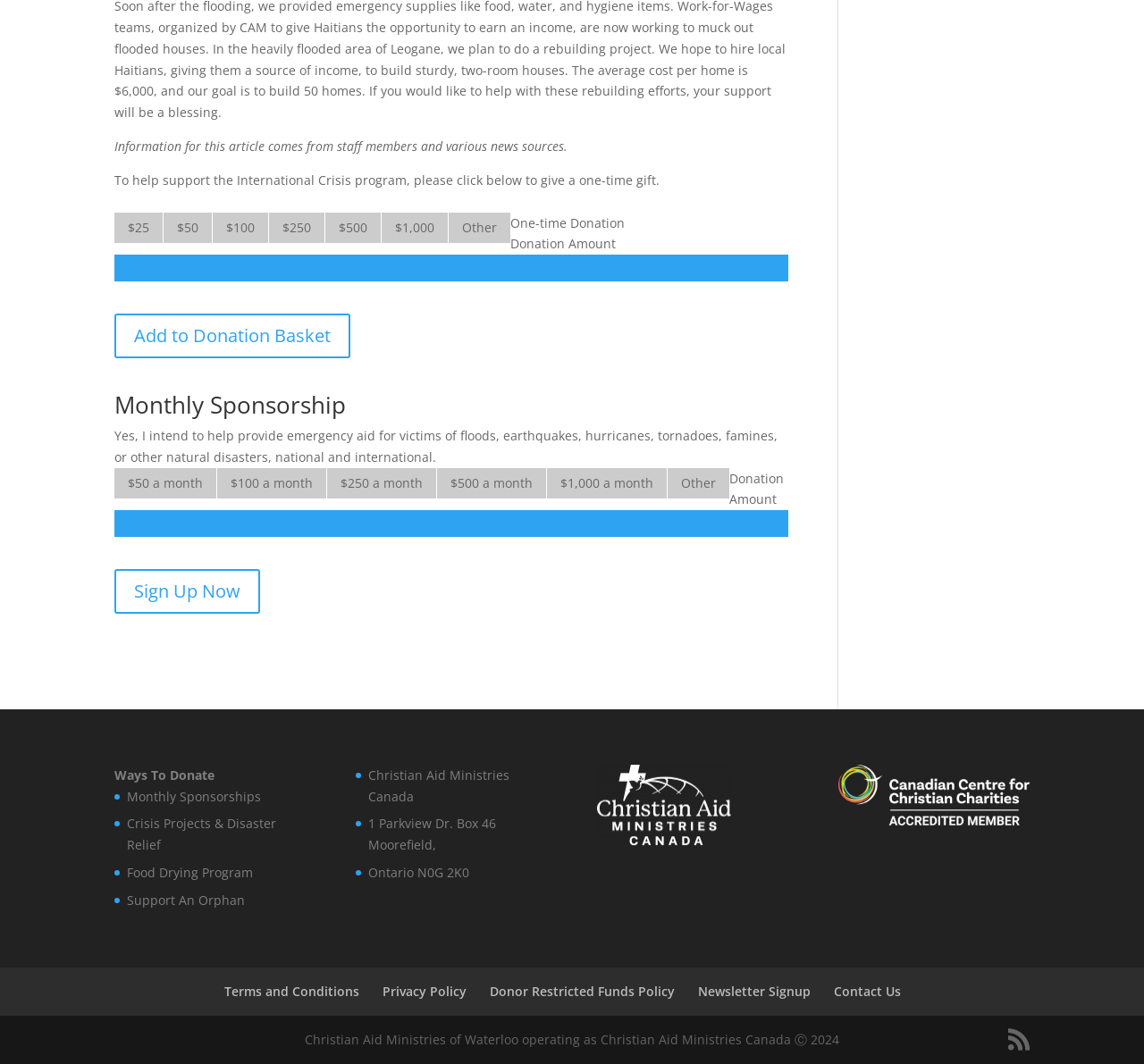Please respond to the question using a single word or phrase:
What is the 'International Crisis' program about?

Providing emergency aid